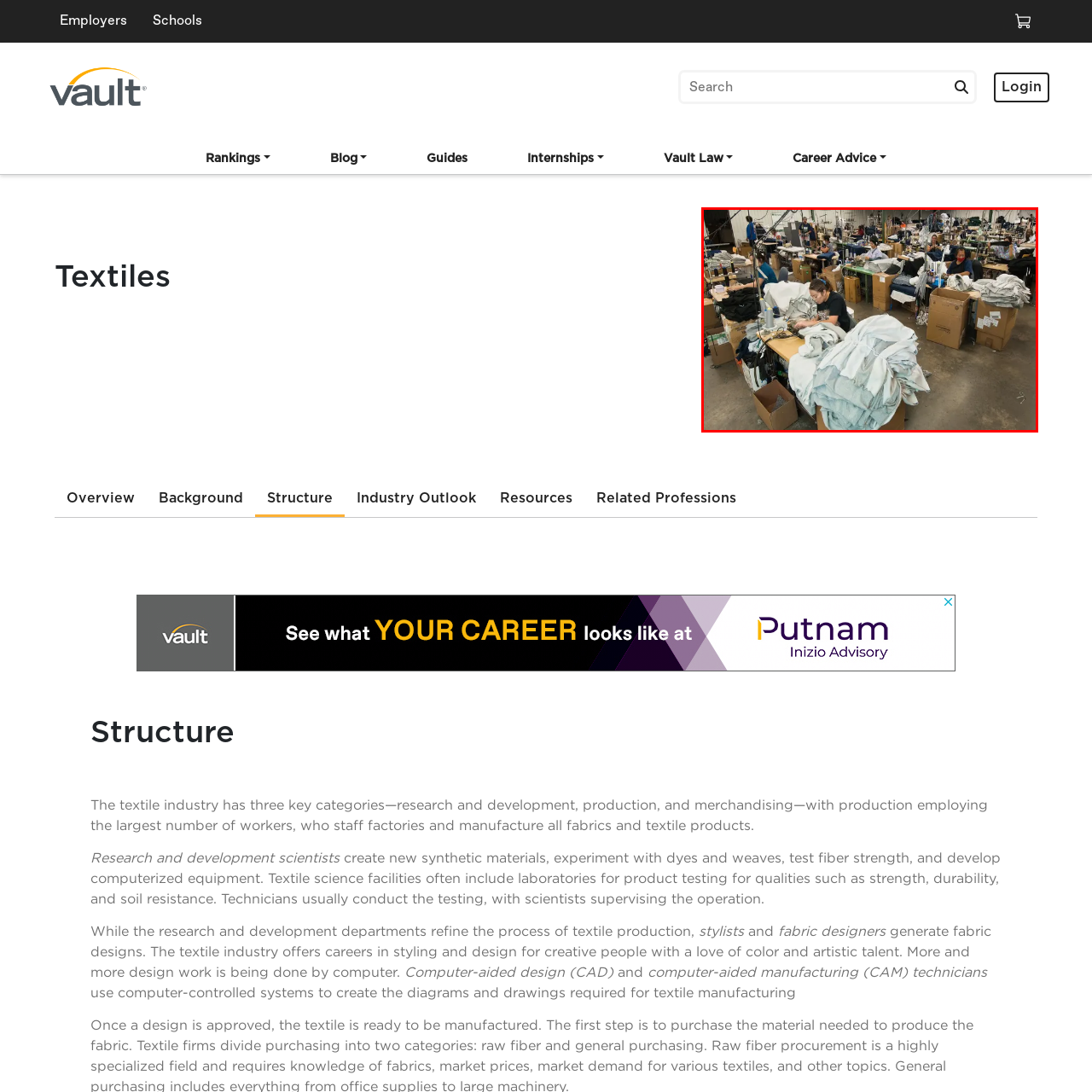Observe the image within the red bounding box carefully and provide an extensive answer to the following question using the visual cues: What does the scene highlight?

The scene highlights the industry's significant employment opportunities, as well as the collaboration between workers in research, development, and production to create diverse textile products, emphasizing the importance of teamwork and efficiency in the textile sector.